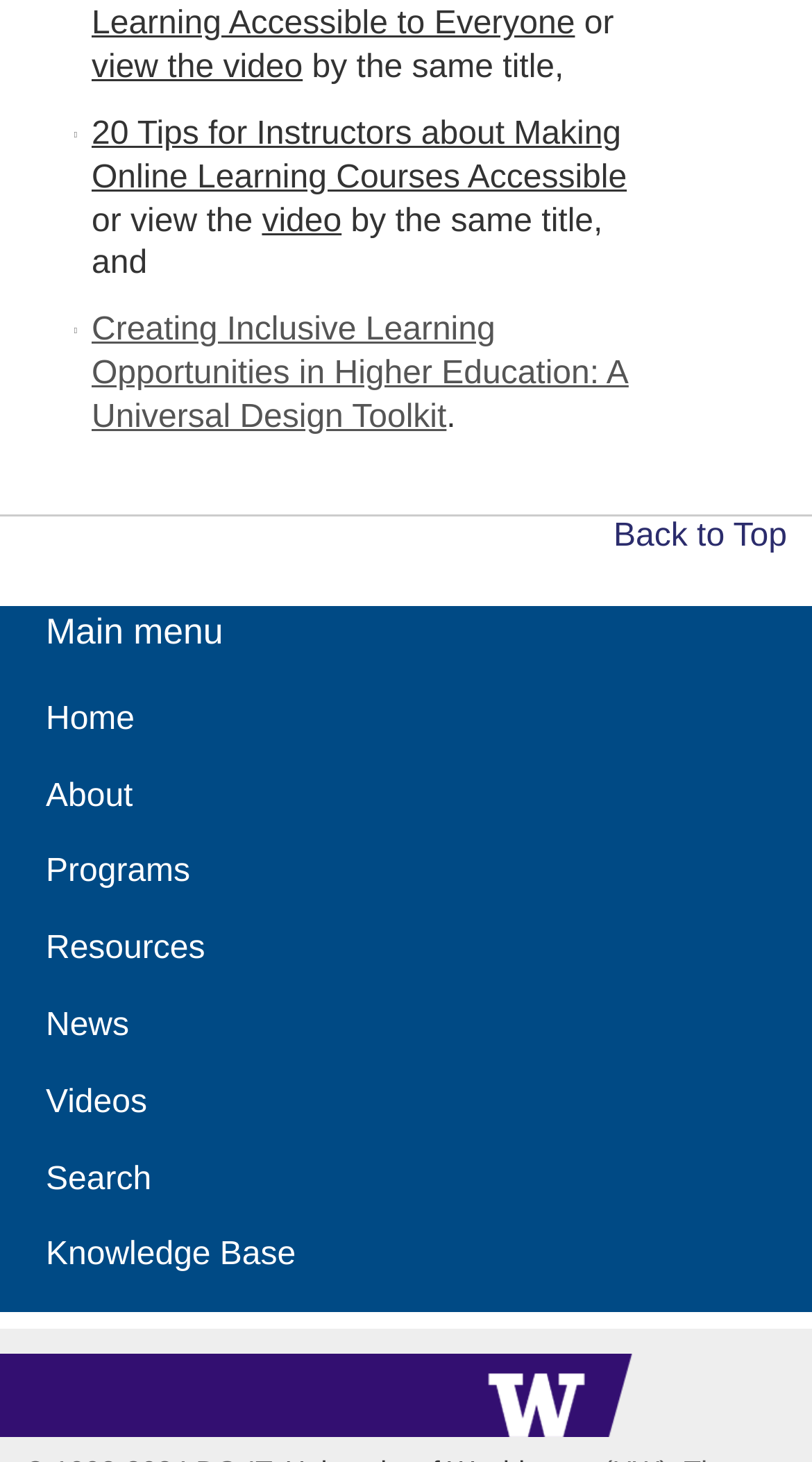Please specify the coordinates of the bounding box for the element that should be clicked to carry out this instruction: "visit Home". The coordinates must be four float numbers between 0 and 1, formatted as [left, top, right, bottom].

[0.0, 0.478, 0.166, 0.506]